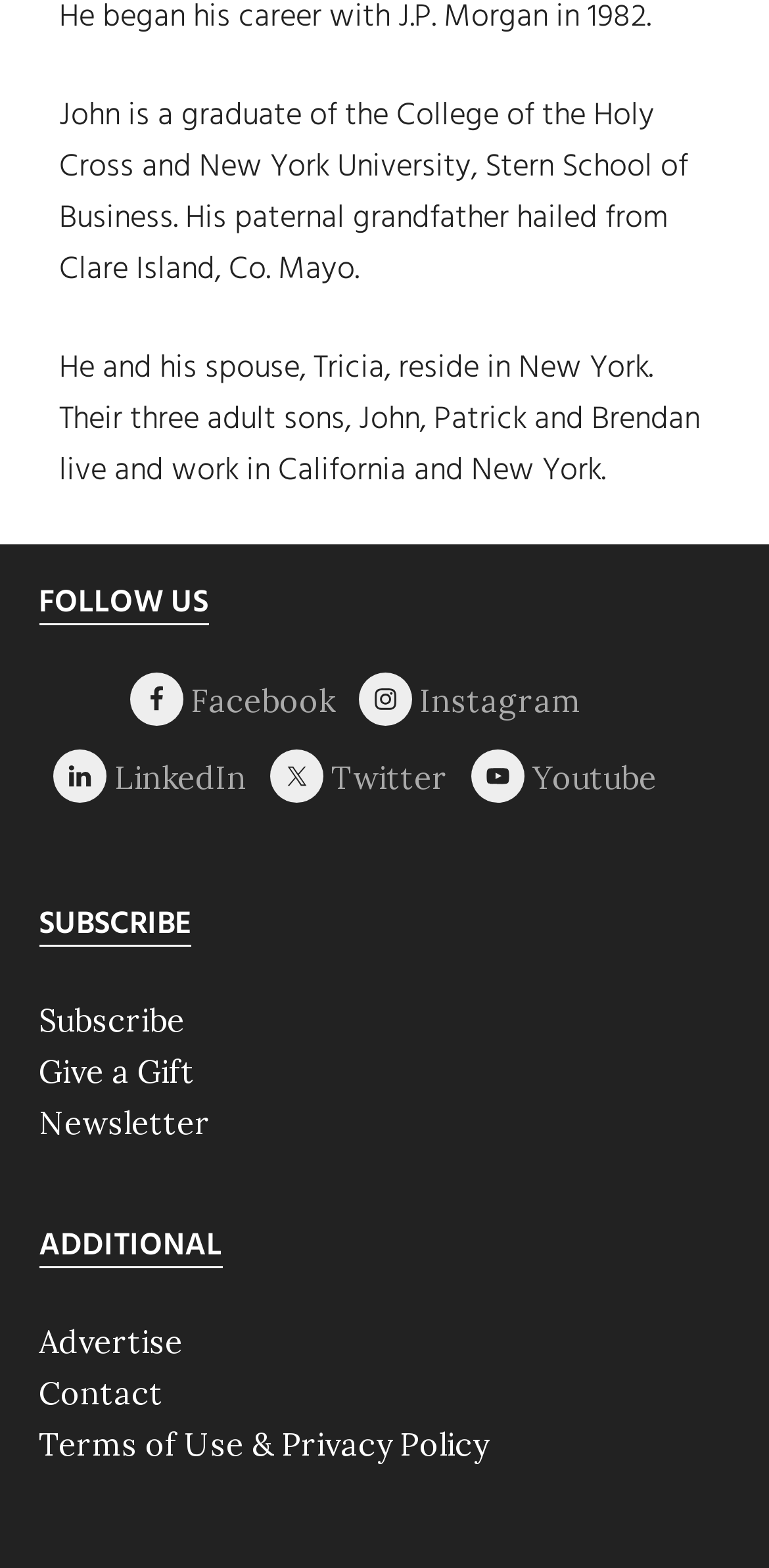What is John's spouse's name?
Utilize the information in the image to give a detailed answer to the question.

From the StaticText element with ID 248, we can see that John's spouse's name is Tricia, as it is mentioned in the sentence 'He and his spouse, Tricia, reside in New York.'